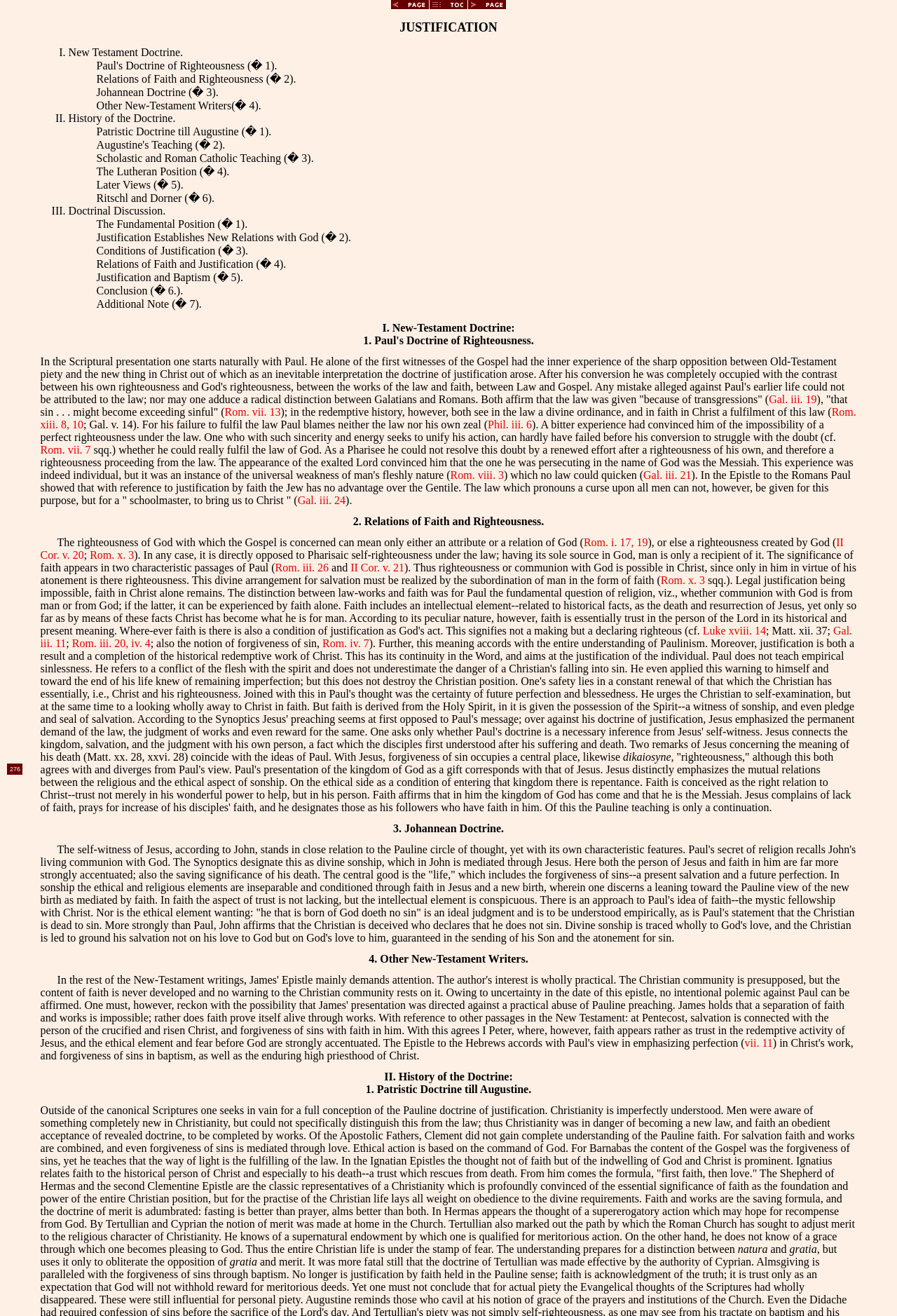What is the role of love in the forgiveness of sins according to Barnabas?
Using the picture, provide a one-word or short phrase answer.

Mediates forgiveness